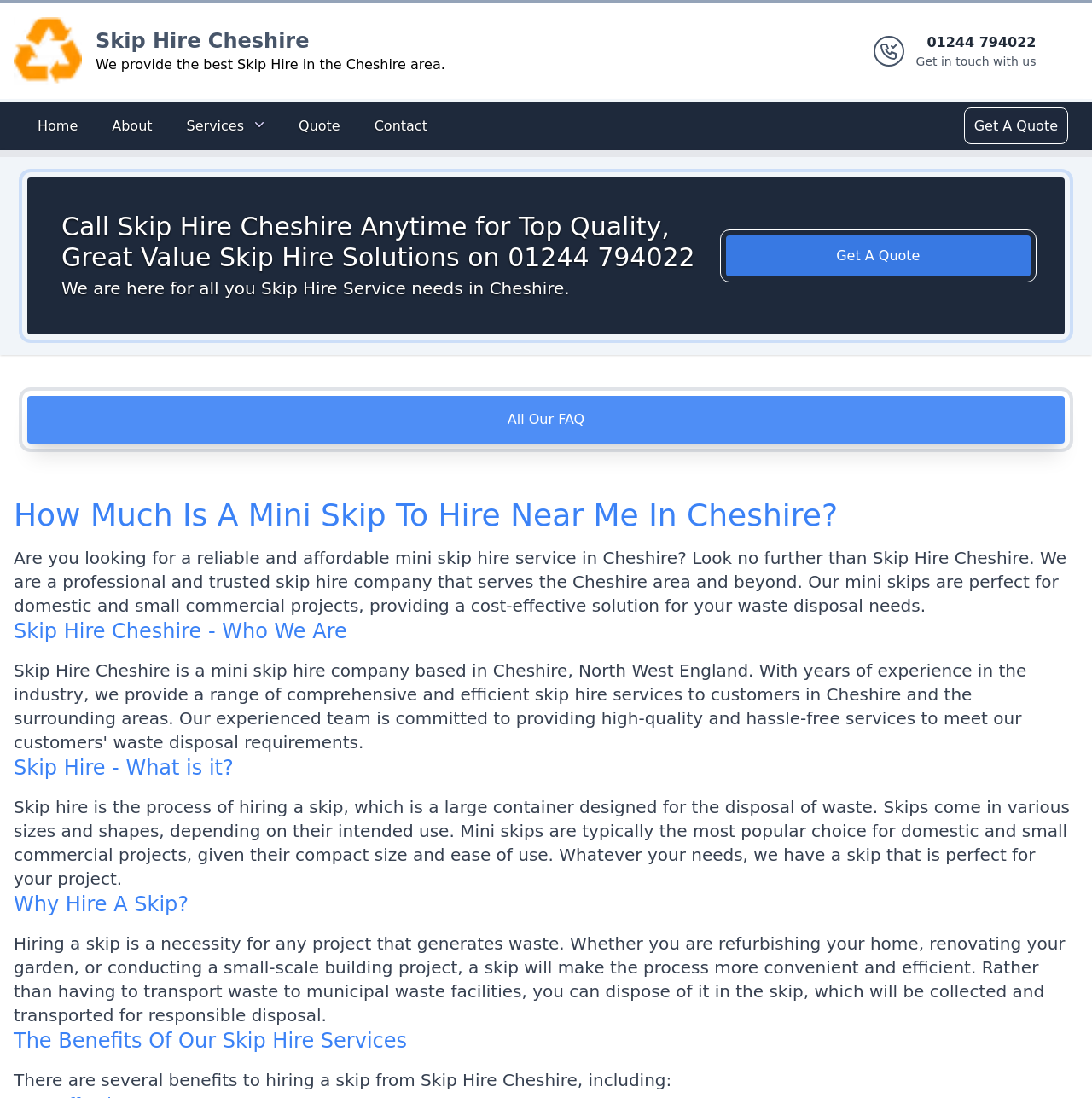What types of projects are mini skips suitable for?
Answer the question with just one word or phrase using the image.

Domestic and small commercial projects